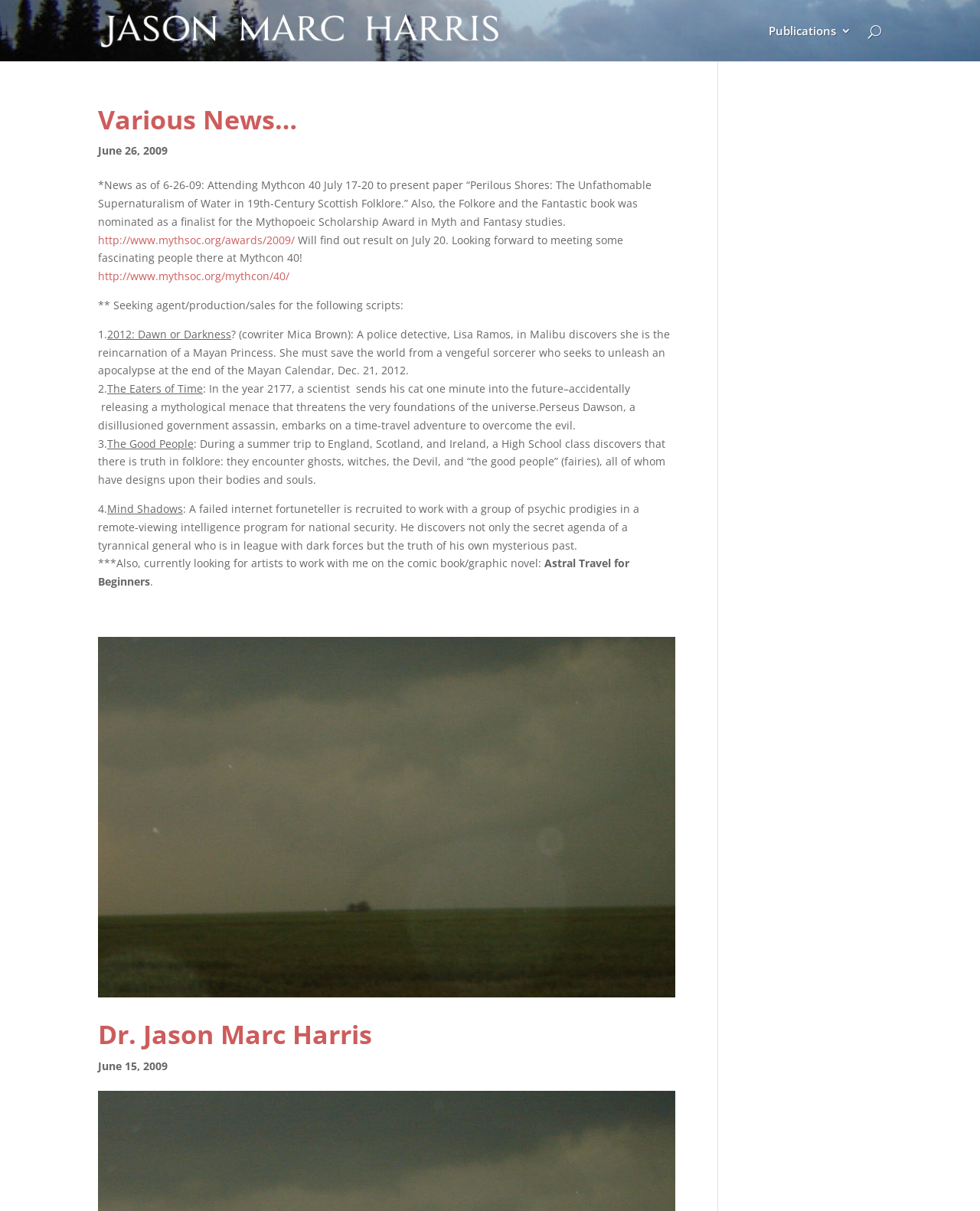Identify the bounding box of the HTML element described here: "Various News…". Provide the coordinates as four float numbers between 0 and 1: [left, top, right, bottom].

[0.1, 0.084, 0.303, 0.113]